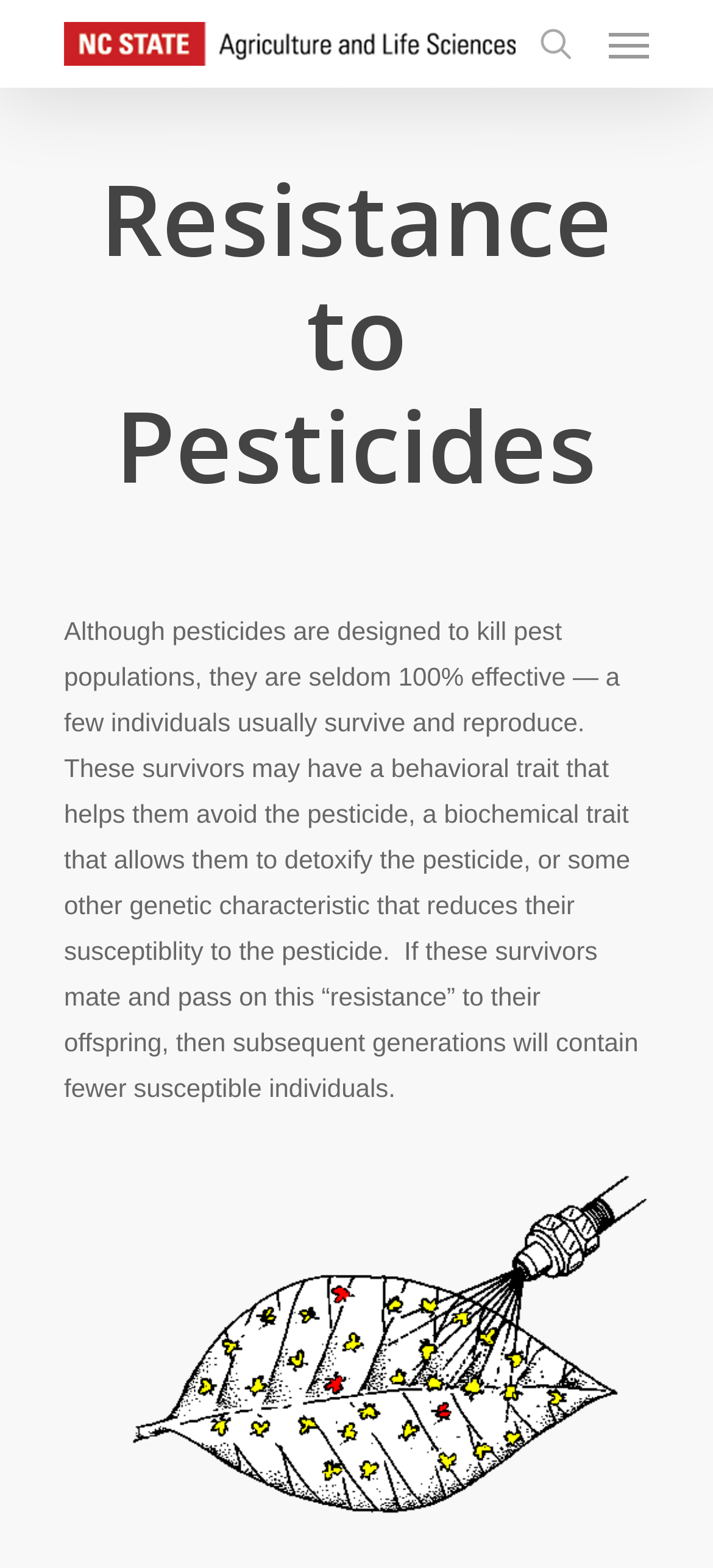Calculate the bounding box coordinates of the UI element given the description: "search".

[0.731, 0.014, 0.828, 0.042]